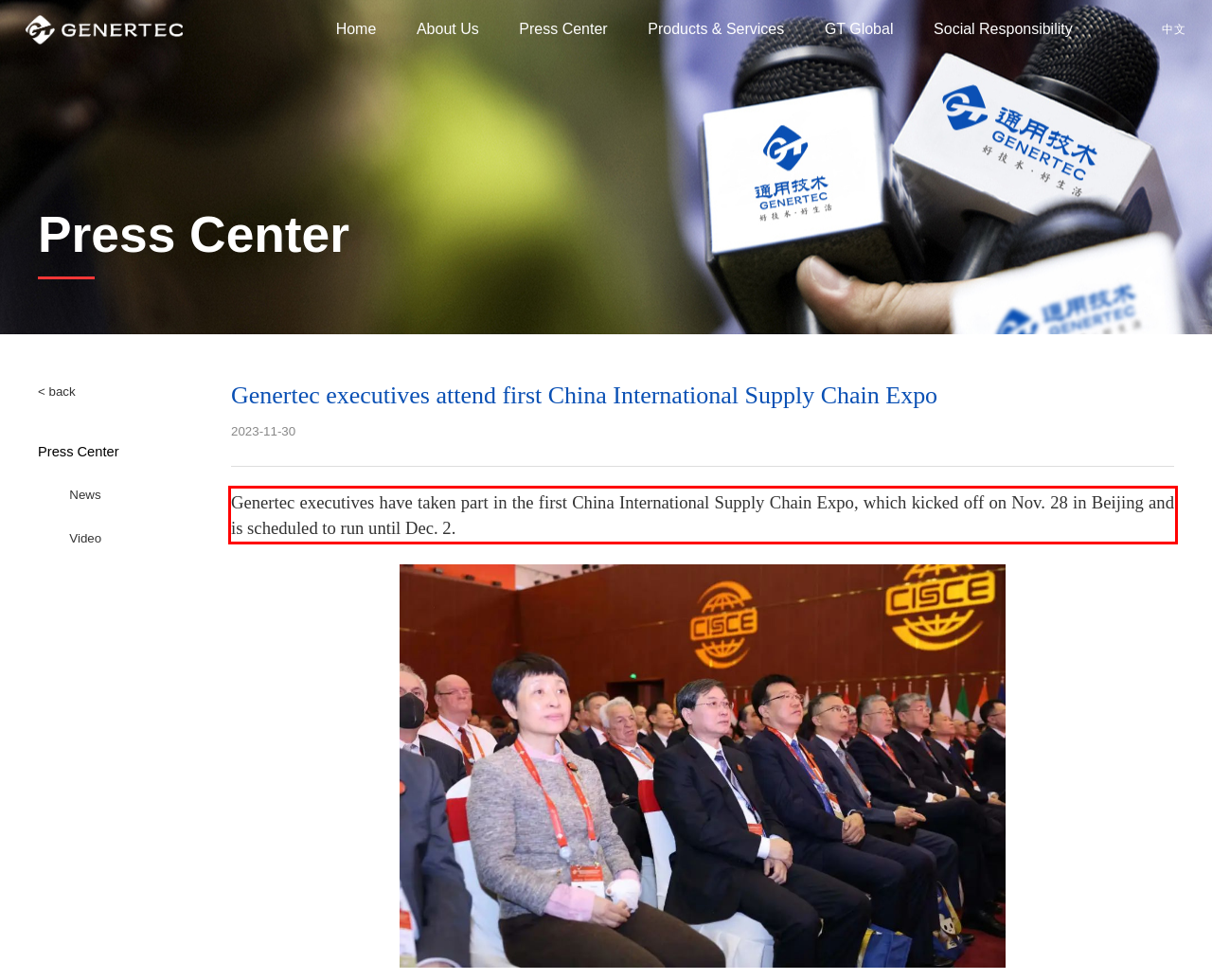Given the screenshot of the webpage, identify the red bounding box, and recognize the text content inside that red bounding box.

Genertec executives have taken part in the first China International Supply Chain Expo, which kicked off on Nov. 28 in Beijing and is scheduled to run until Dec. 2.